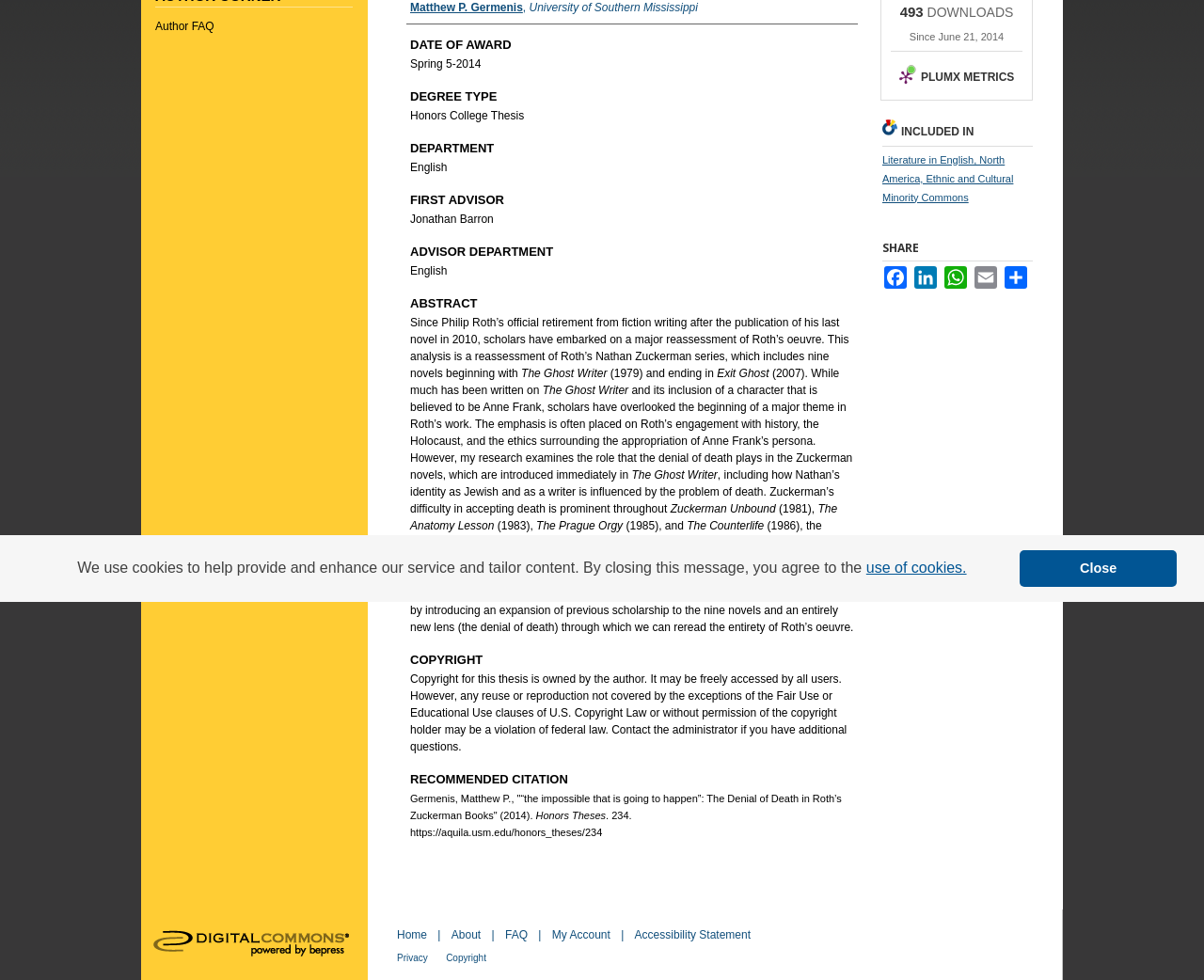Locate the bounding box coordinates of the UI element described by: "Elsevier - Digital Commons". The bounding box coordinates should consist of four float numbers between 0 and 1, i.e., [left, top, right, bottom].

[0.117, 0.928, 0.305, 1.0]